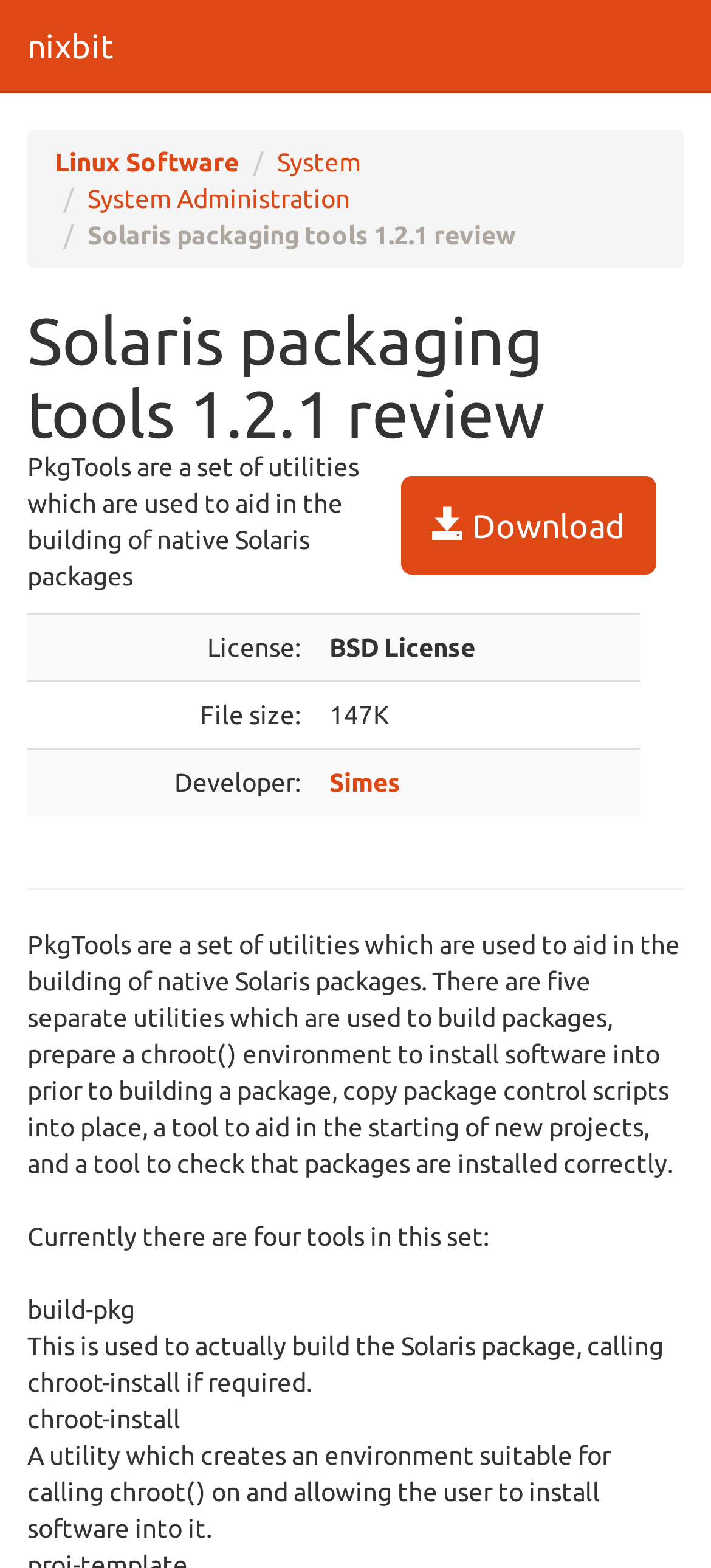Provide a brief response using a word or short phrase to this question:
How many tools are currently in the PkgTools set?

Four